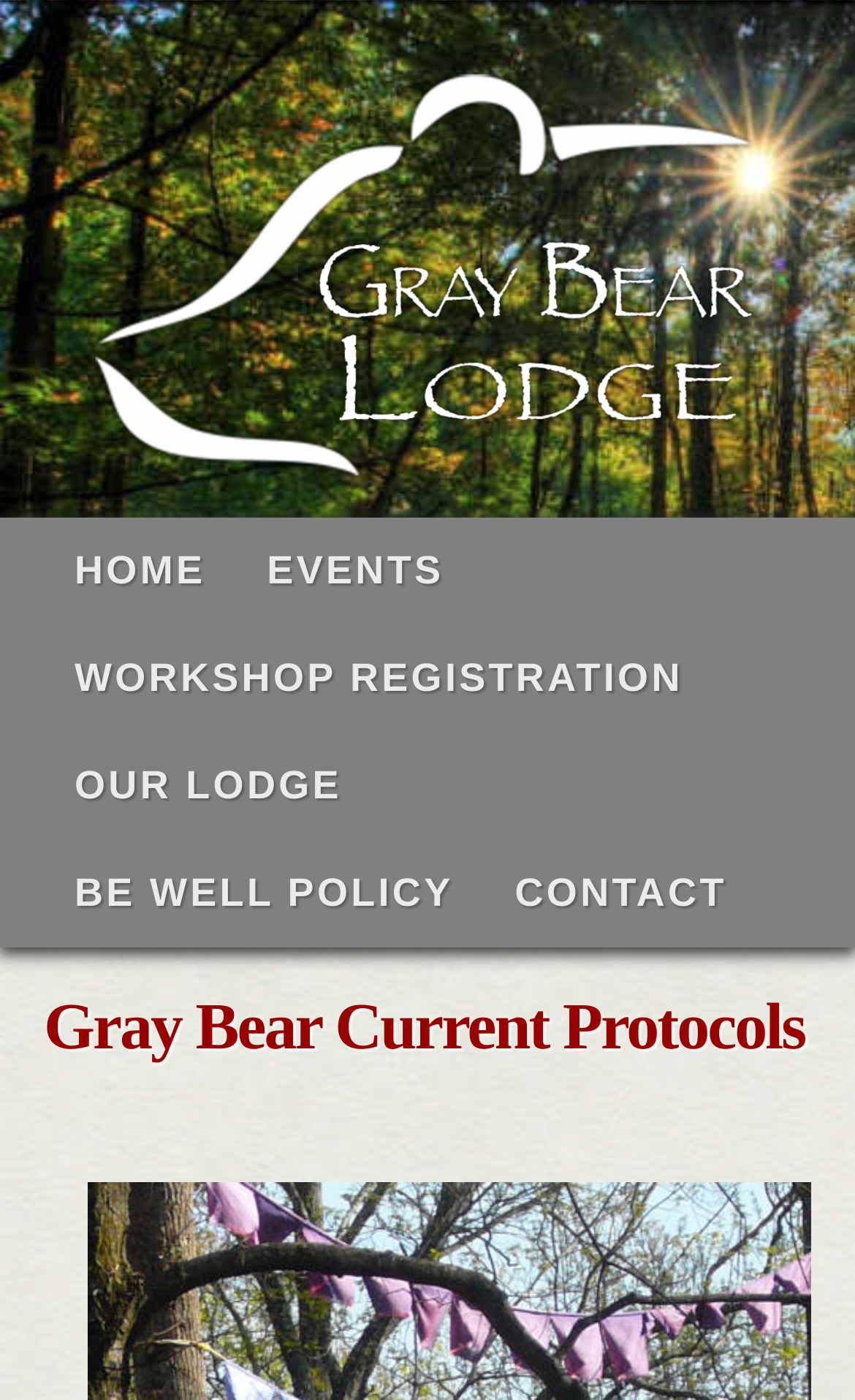Identify and provide the main heading of the webpage.

Gray Bear Current Protocols